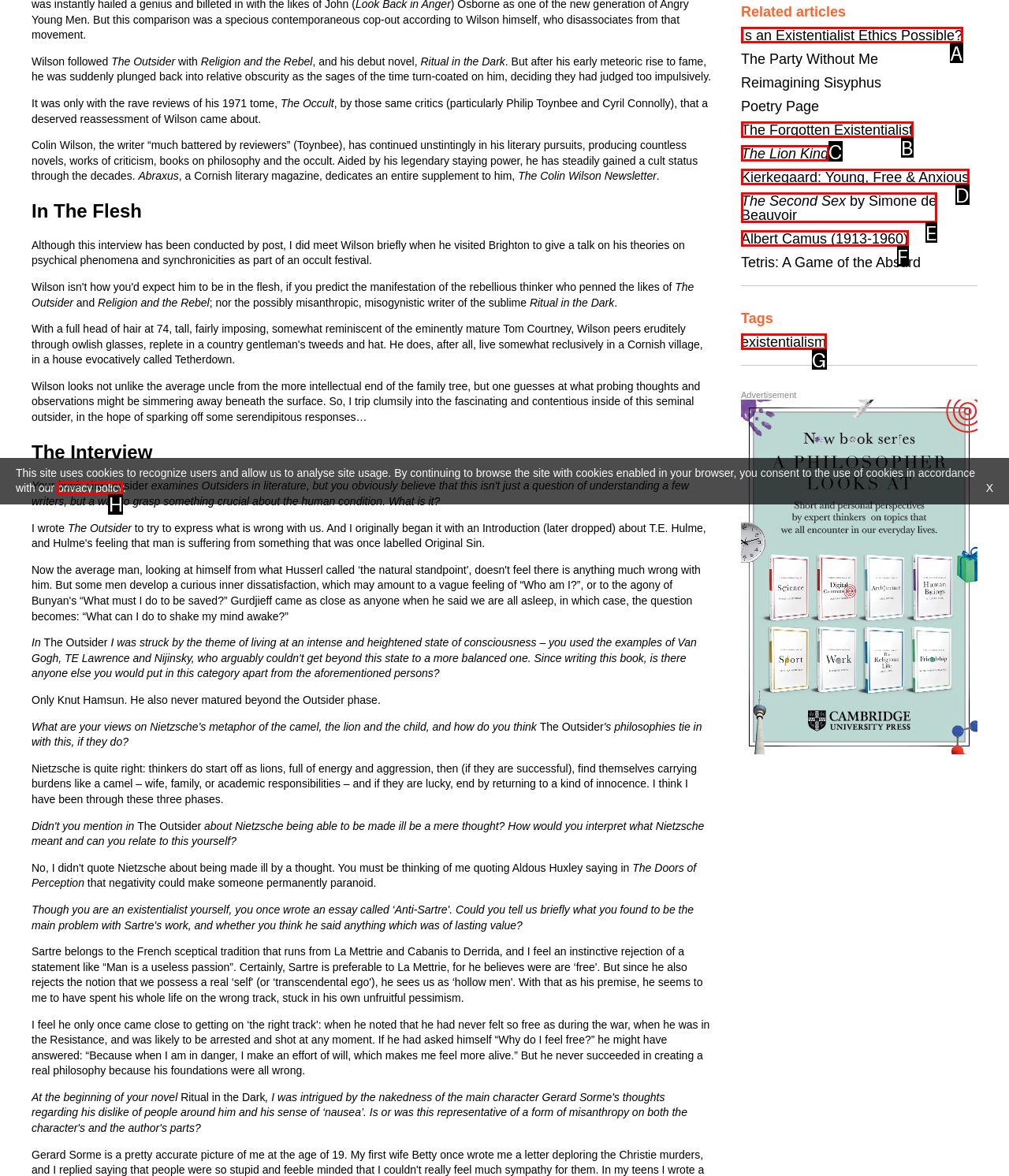What letter corresponds to the UI element described here: Is an Existentialist Ethics Possible?
Reply with the letter from the options provided.

A